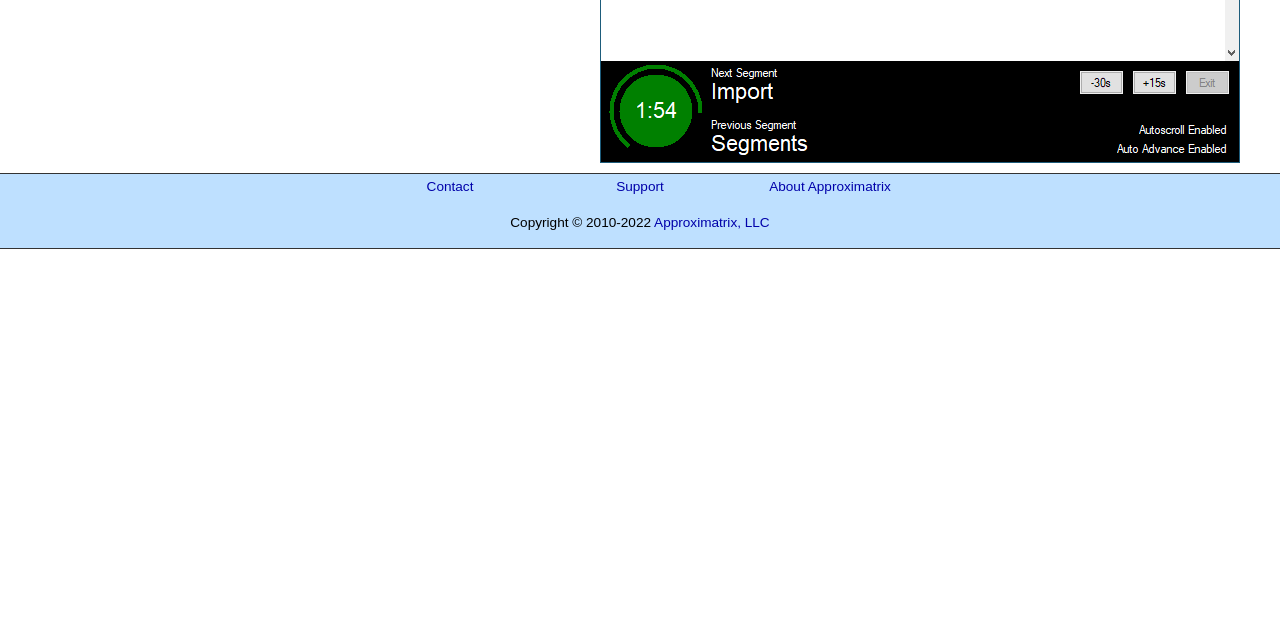Using the provided element description: "How to Grow your Channel", determine the bounding box coordinates of the corresponding UI element in the screenshot.

None